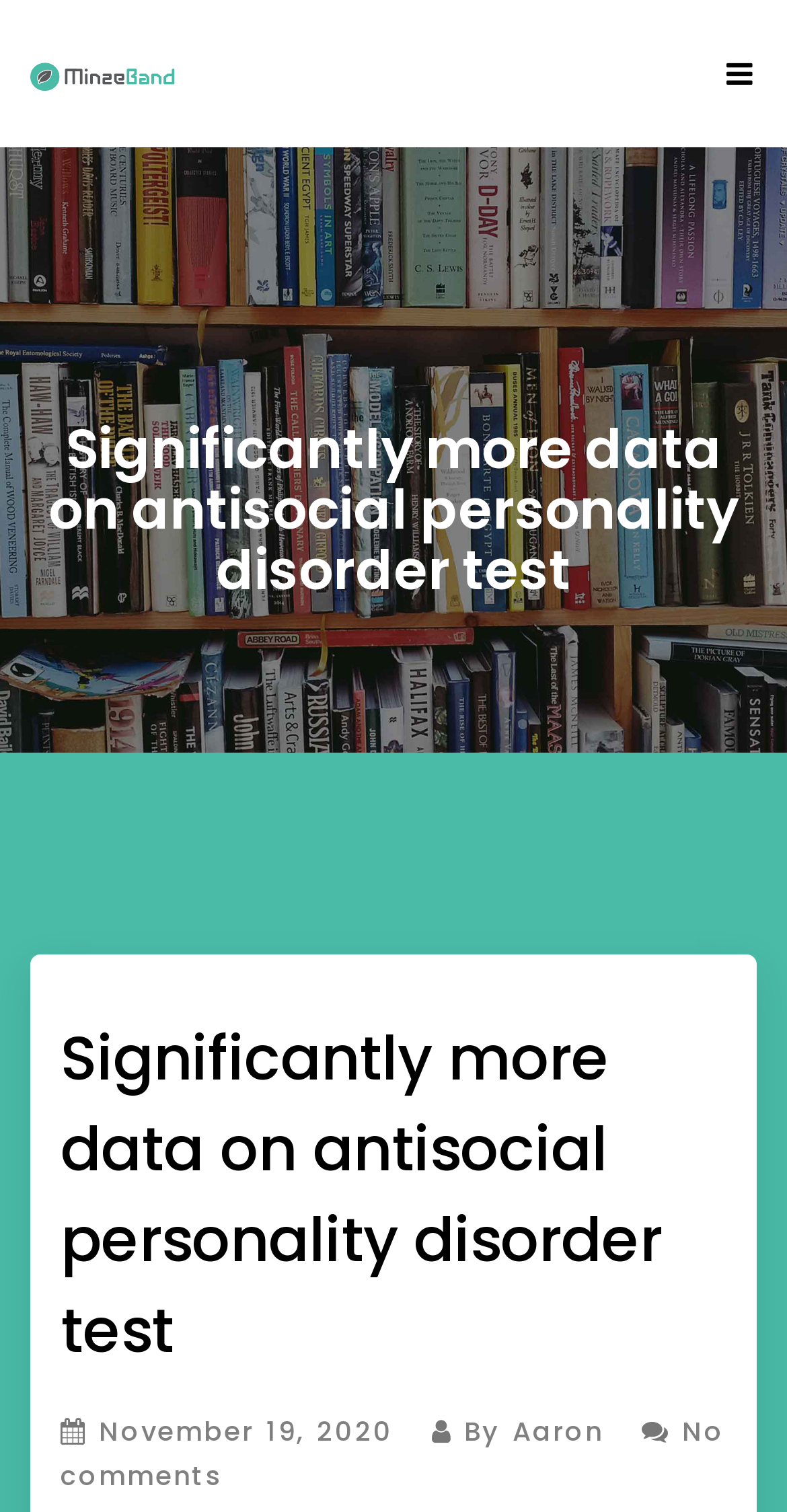What is the vertical position of the 'Significantly more data on antisocial personality disorder test' heading relative to the 'Ratio Interpretation' link?
Kindly offer a detailed explanation using the data available in the image.

I compared the y1 and y2 coordinates of the 'Significantly more data on antisocial personality disorder test' heading and the 'Ratio Interpretation' link. The y1 coordinate of the heading is 0.278, which is greater than the y1 coordinate of the link, which is 0.035. Therefore, the heading is below the link.